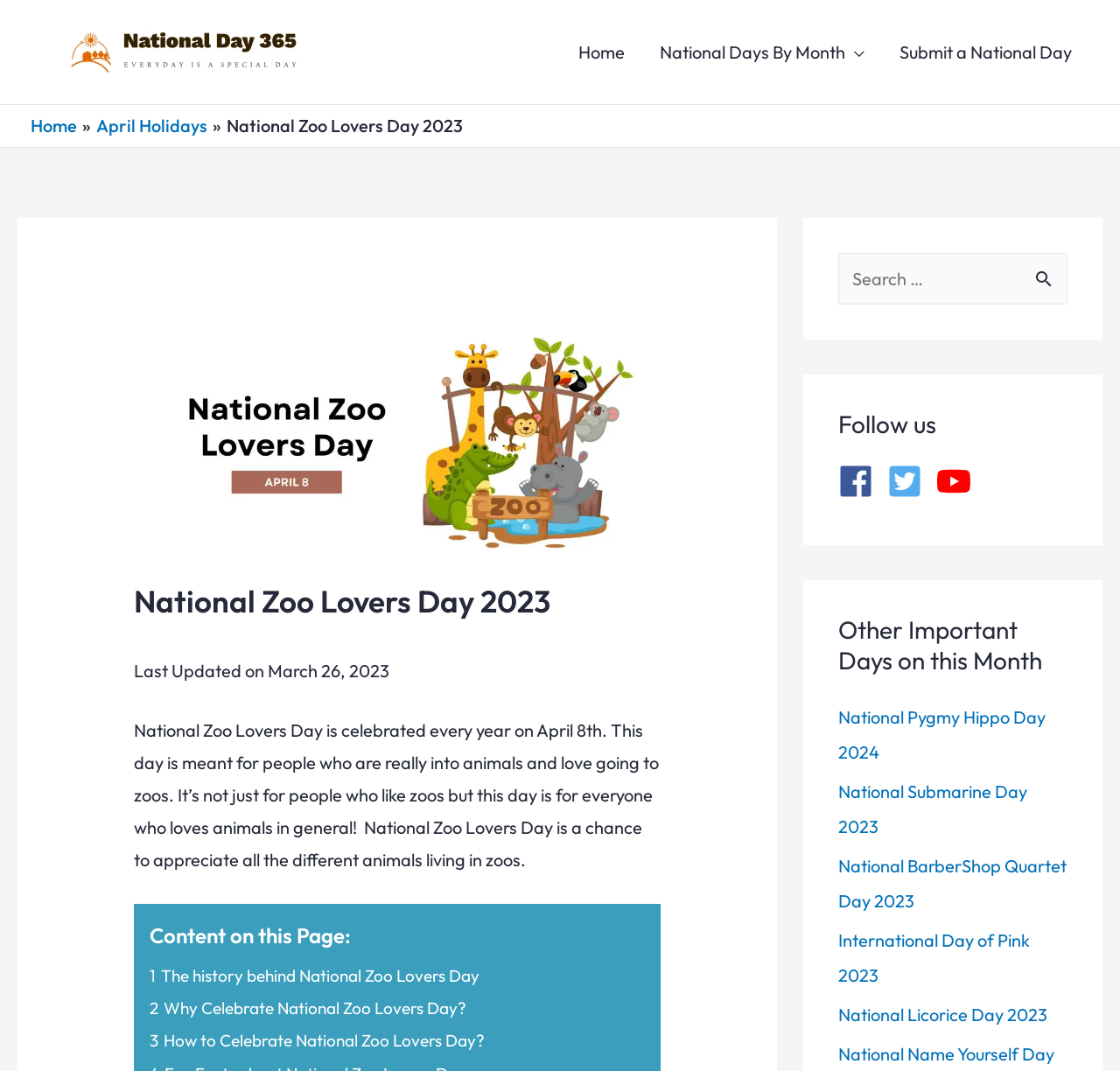How many links are in the 'Site Navigation' section?
Answer the question based on the image using a single word or a brief phrase.

3